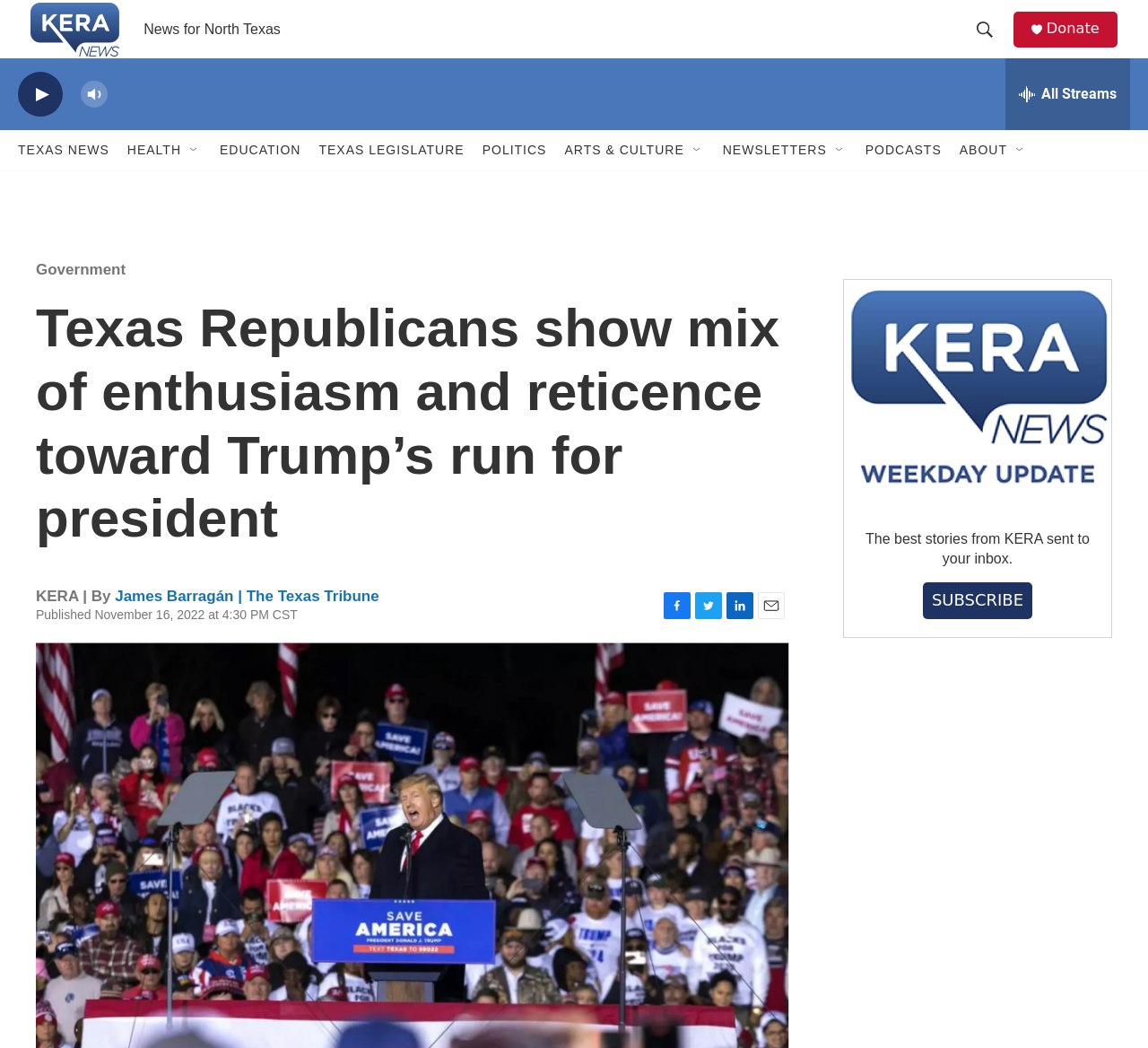Determine the bounding box coordinates for the HTML element described here: "ARTS & CULTURE".

[0.492, 0.159, 0.596, 0.196]